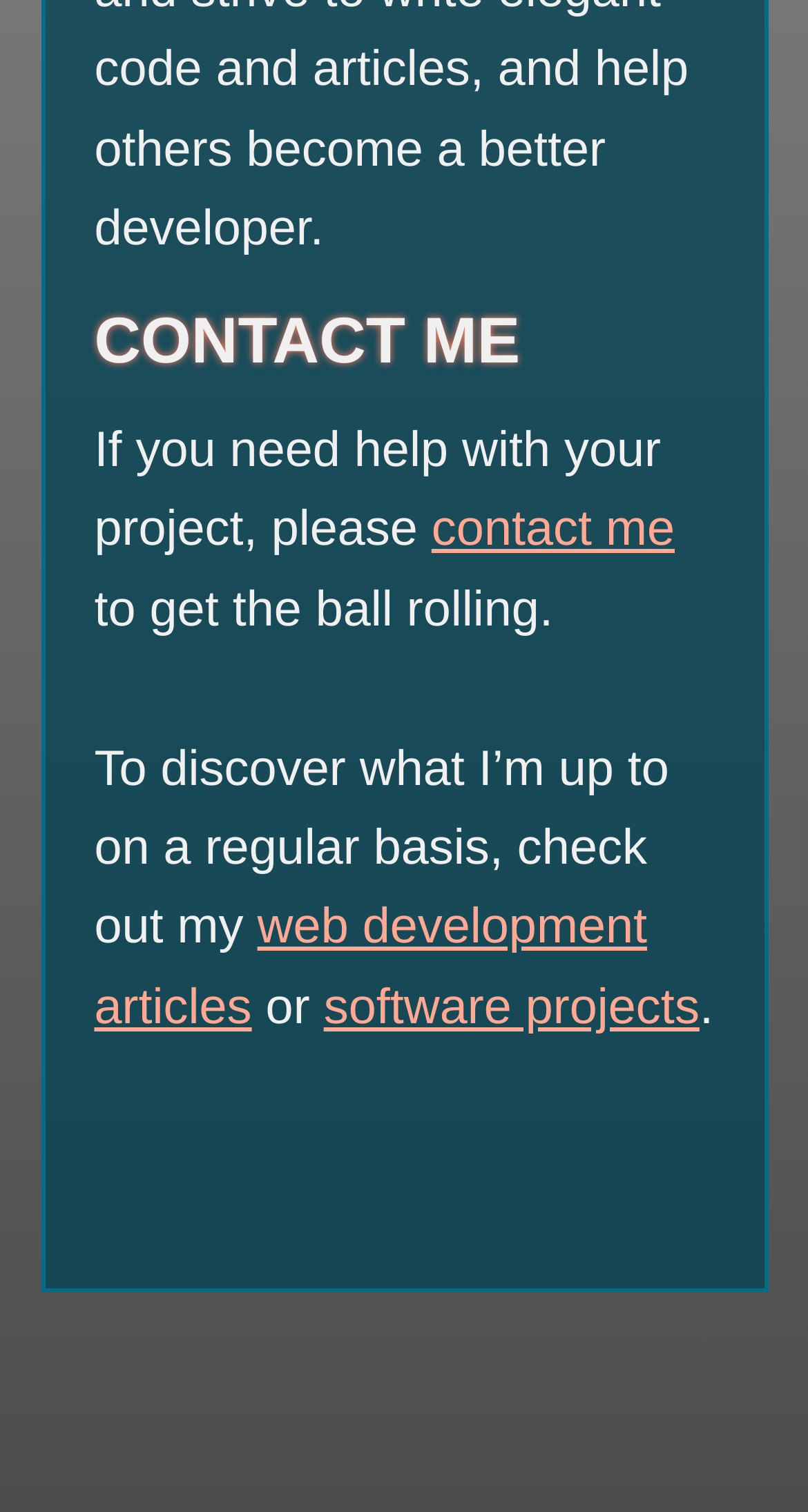Answer the following query with a single word or phrase:
What is the author's intention with the 'CONTACT ME' section?

To initiate a project